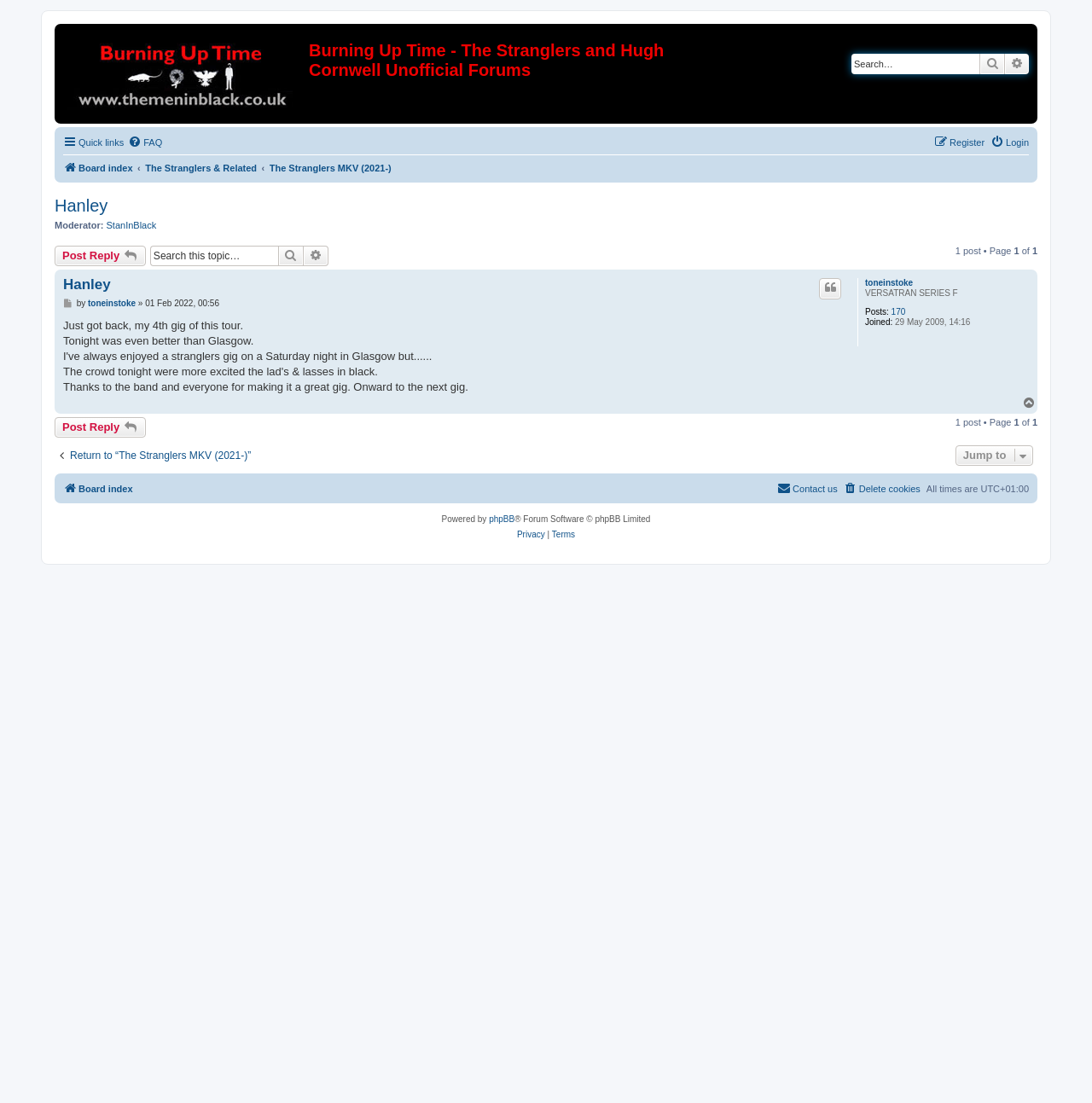Locate the bounding box of the UI element described in the following text: "Privacy | Terms".

[0.058, 0.478, 0.942, 0.492]